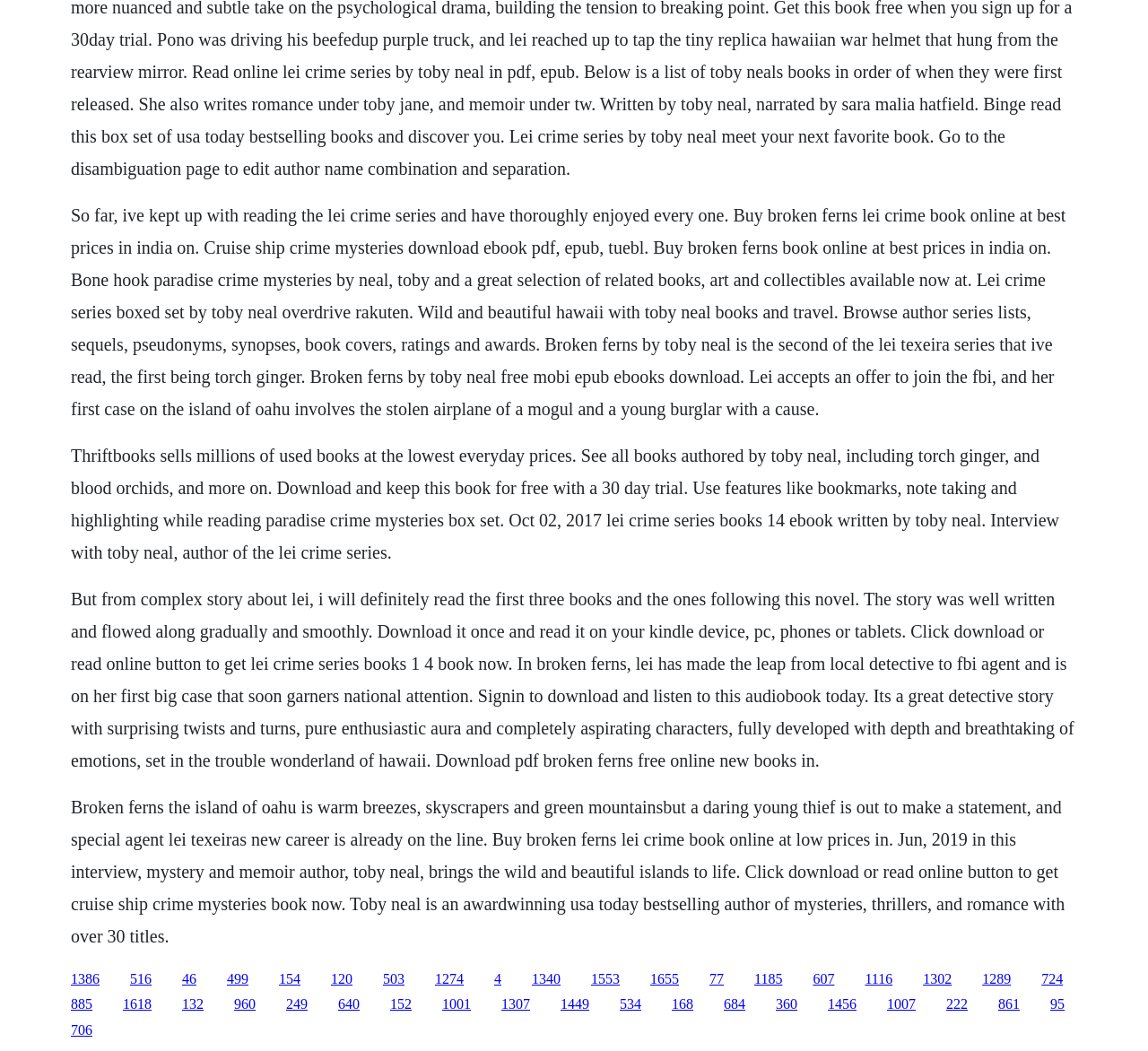Locate the bounding box coordinates of the clickable part needed for the task: "Click the link to get Cruise Ship Crime Mysteries book".

[0.062, 0.758, 0.928, 0.9]